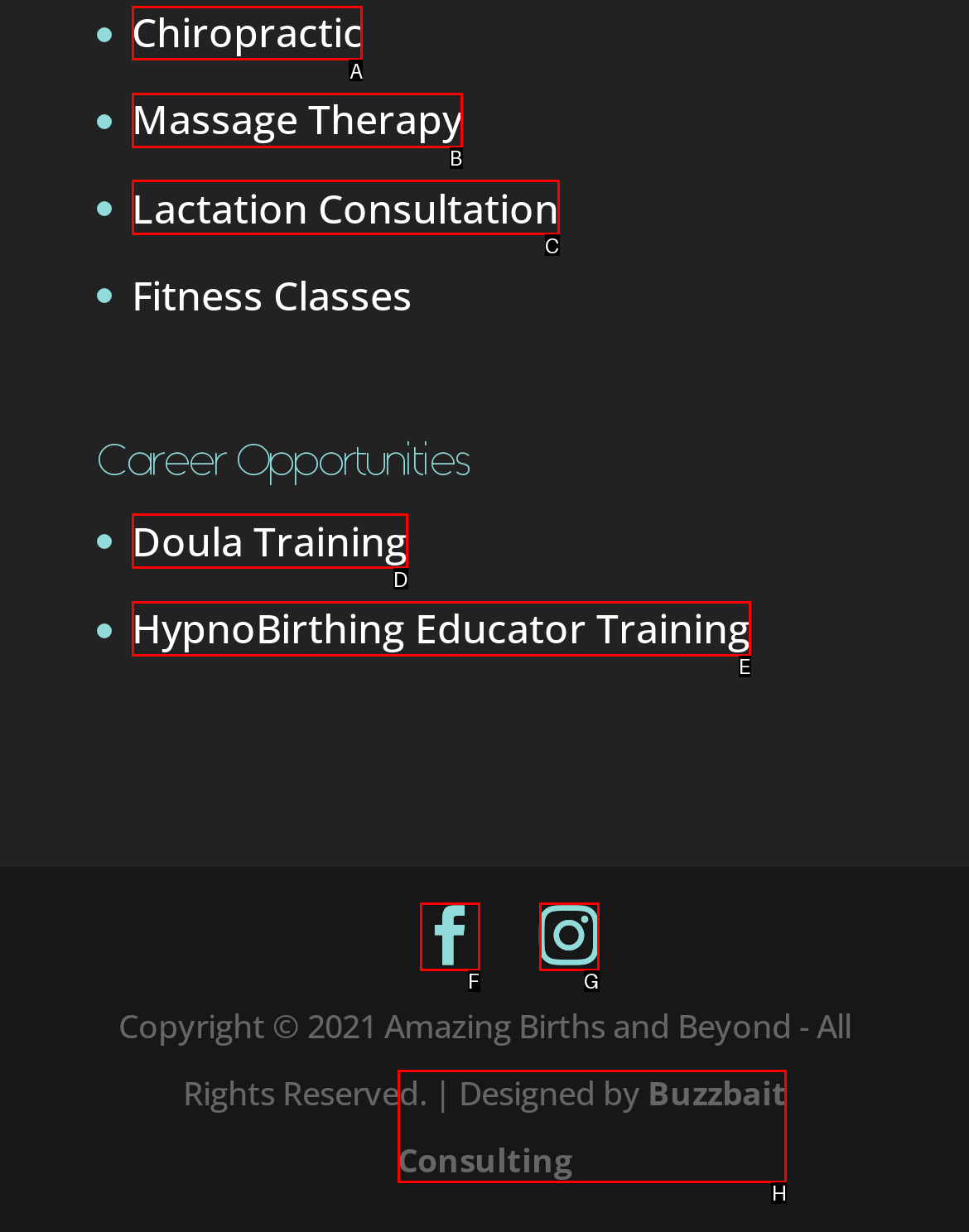Determine the HTML element to be clicked to complete the task: Click on Chiropractic. Answer by giving the letter of the selected option.

A